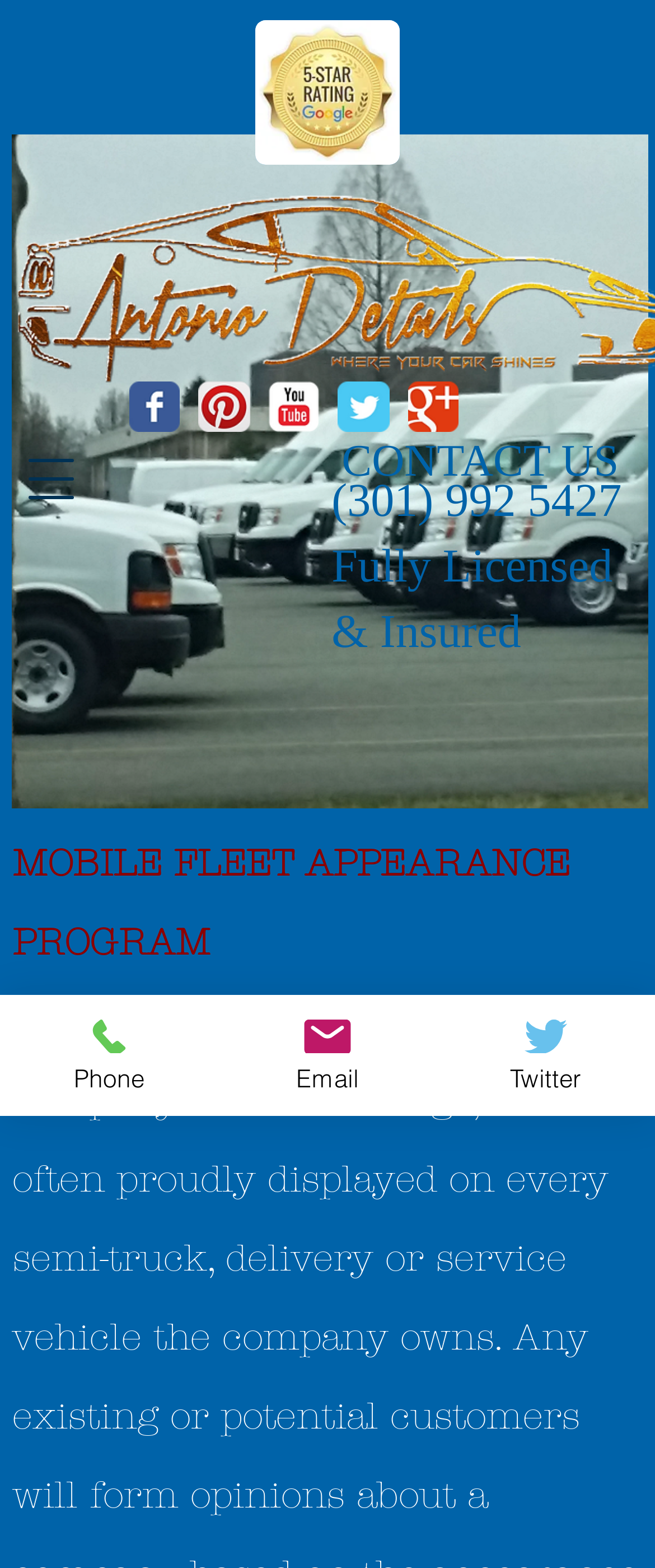Describe all the key features of the webpage in detail.

This webpage appears to be a company's fleet detailing service page. At the top, there is a Google review badge image, followed by a long horizontal image that lists various auto detailing services and locations. Below these images, there is a social media bar with links to the company's Facebook, Pinterest, YouTube, and Twitter pages, each represented by an icon.

On the left side, there is a navigation menu button that, when clicked, opens a dialog. Next to the button, there is a large image that takes up most of the left side of the page.

The main content of the page is divided into two sections. The first section has a "CONTACT US" heading, followed by a phone number link, a "Fully Licensed & Insured" text, and a call-to-action to give the company a call. The second section has three links to contact the company: "Phone", "Email", and "Twitter", each accompanied by an icon.

Overall, the webpage has a simple layout with a focus on showcasing the company's services and providing easy contact options.